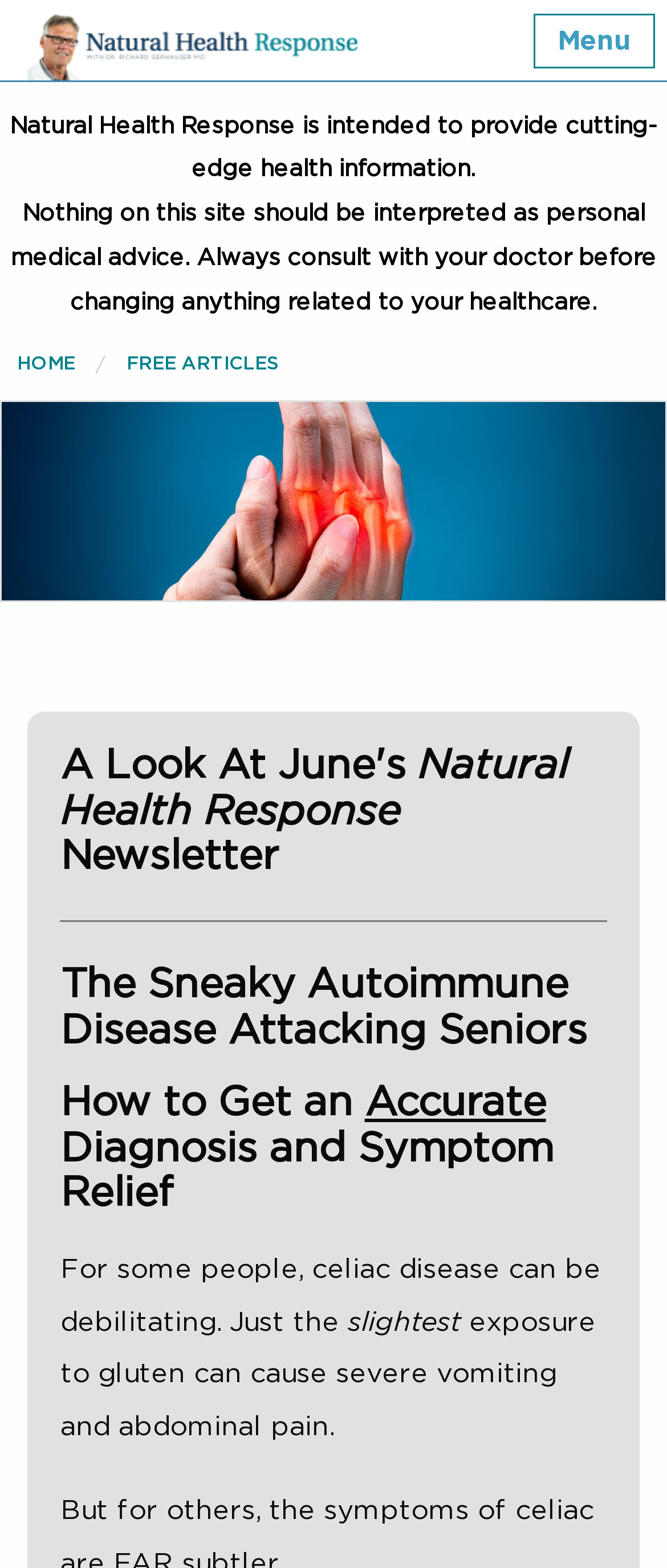Identify the bounding box for the described UI element. Provide the coordinates in (top-left x, top-left y, bottom-right x, bottom-right y) format with values ranging from 0 to 1: Menu

[0.836, 0.017, 0.946, 0.035]